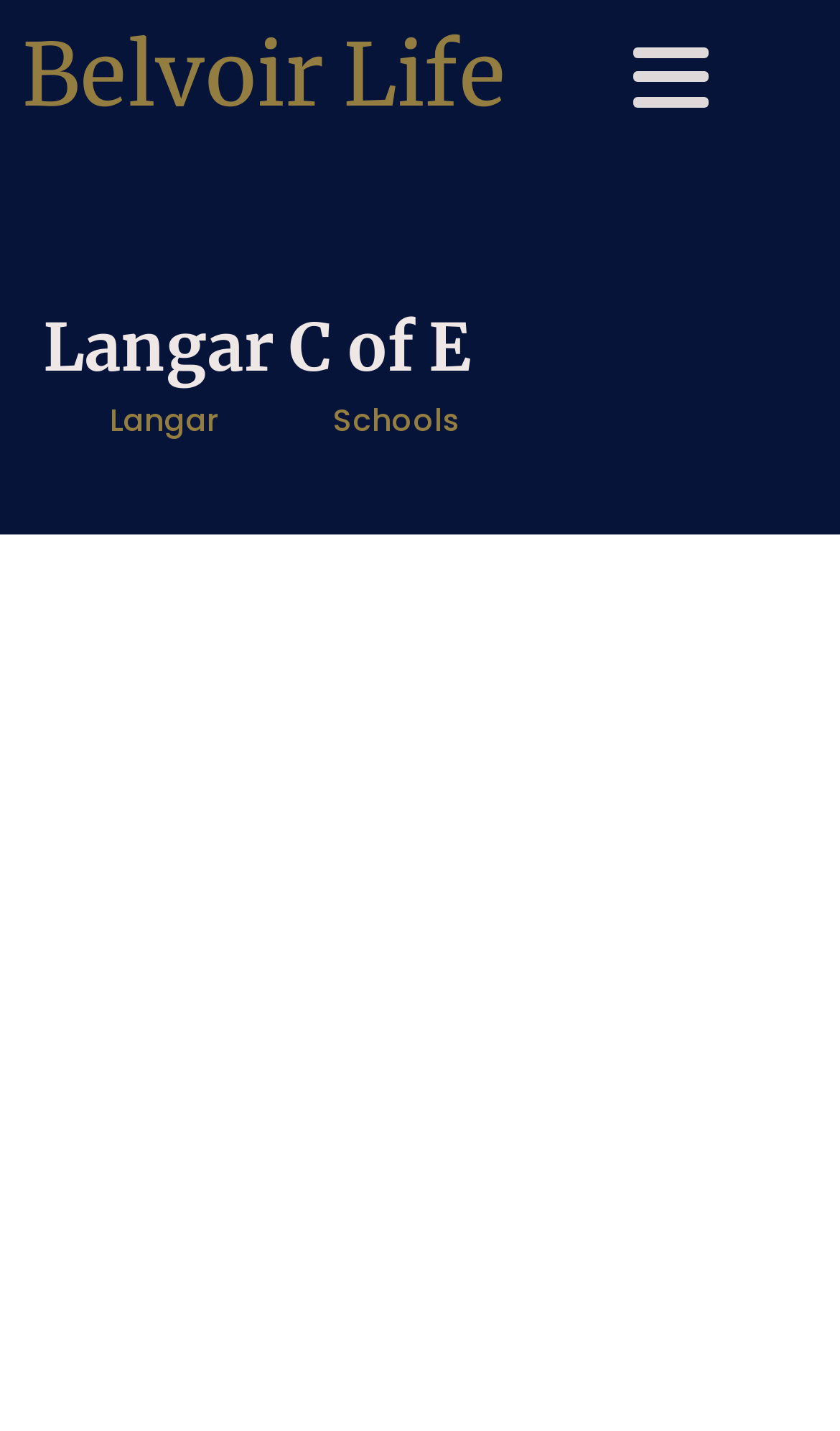How many images are on the webpage?
Using the image, provide a concise answer in one word or a short phrase.

4